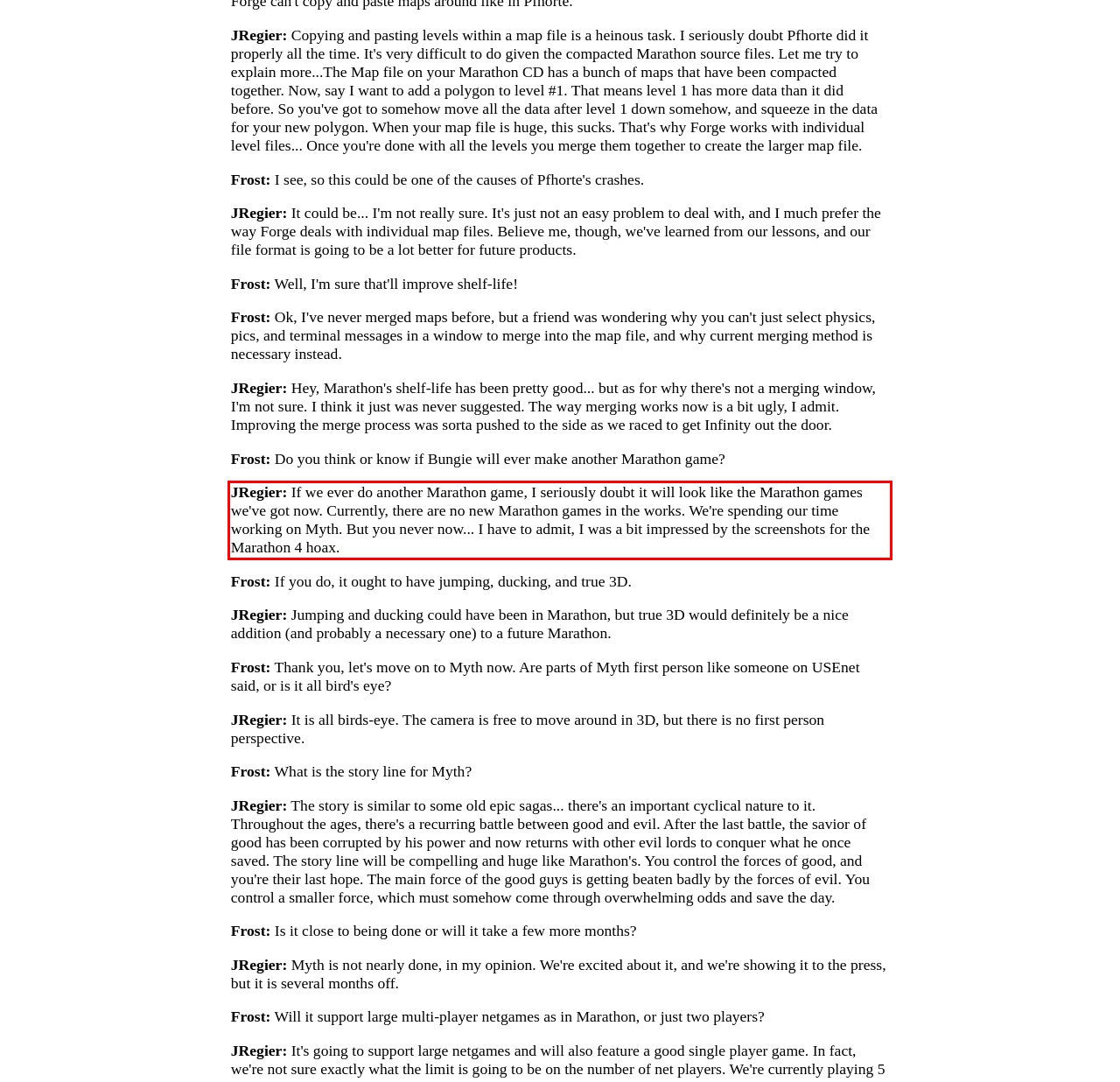Using the webpage screenshot, recognize and capture the text within the red bounding box.

JRegier: If we ever do another Marathon game, I seriously doubt it will look like the Marathon games we've got now. Currently, there are no new Marathon games in the works. We're spending our time working on Myth. But you never now... I have to admit, I was a bit impressed by the screenshots for the Marathon 4 hoax.